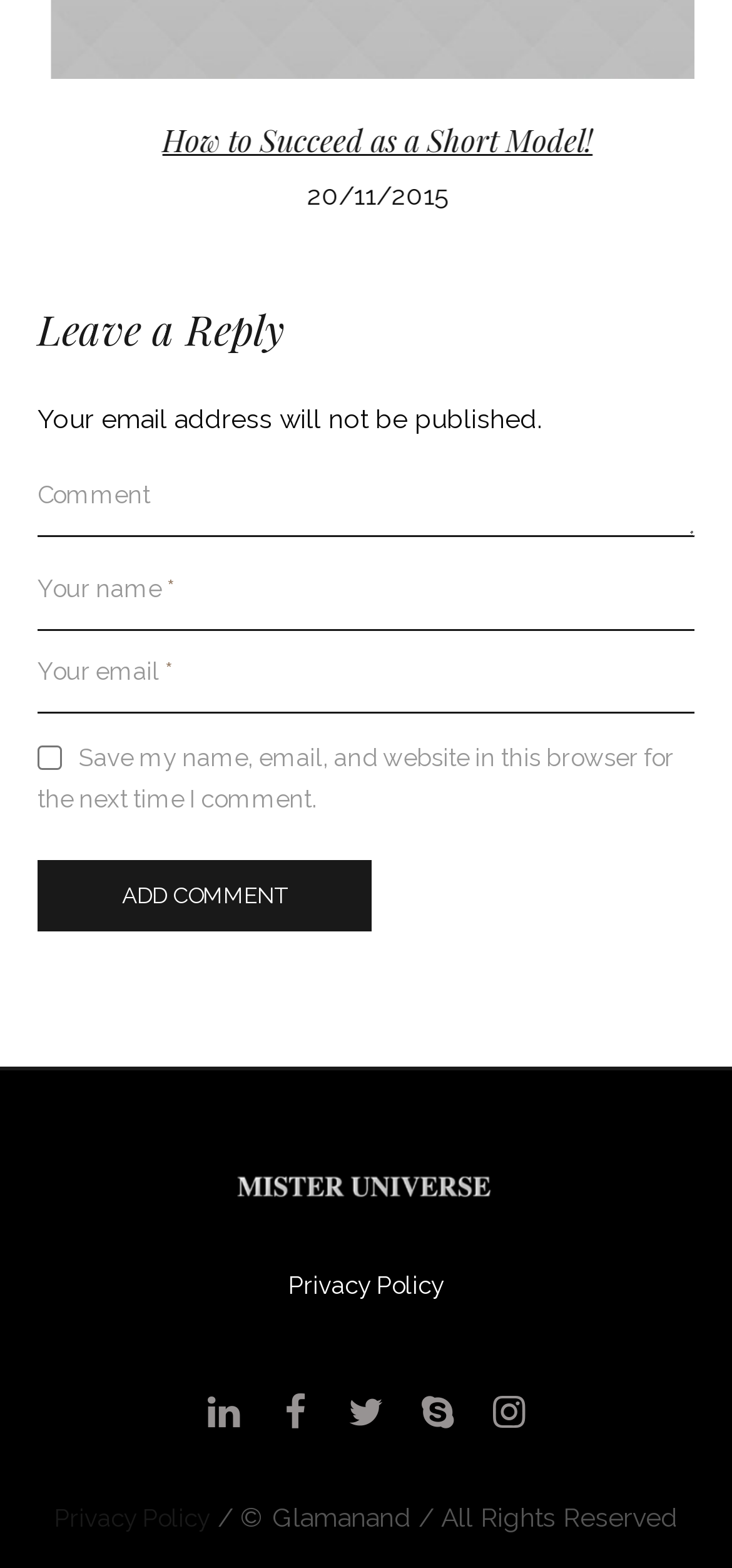Please answer the following question using a single word or phrase: 
What is the name of the website?

Mr Universe